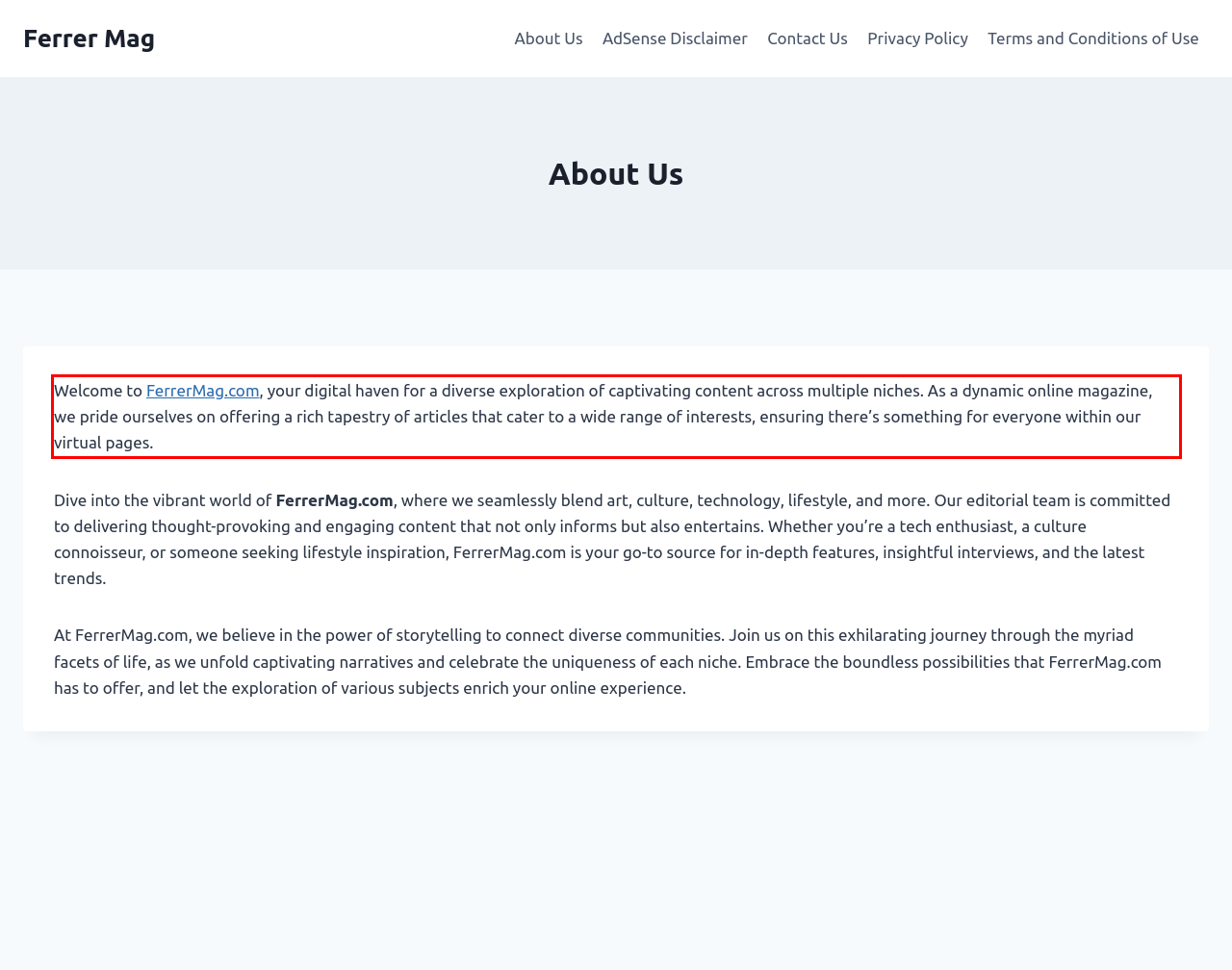Using OCR, extract the text content found within the red bounding box in the given webpage screenshot.

Welcome to FerrerMag.com, your digital haven for a diverse exploration of captivating content across multiple niches. As a dynamic online magazine, we pride ourselves on offering a rich tapestry of articles that cater to a wide range of interests, ensuring there’s something for everyone within our virtual pages.